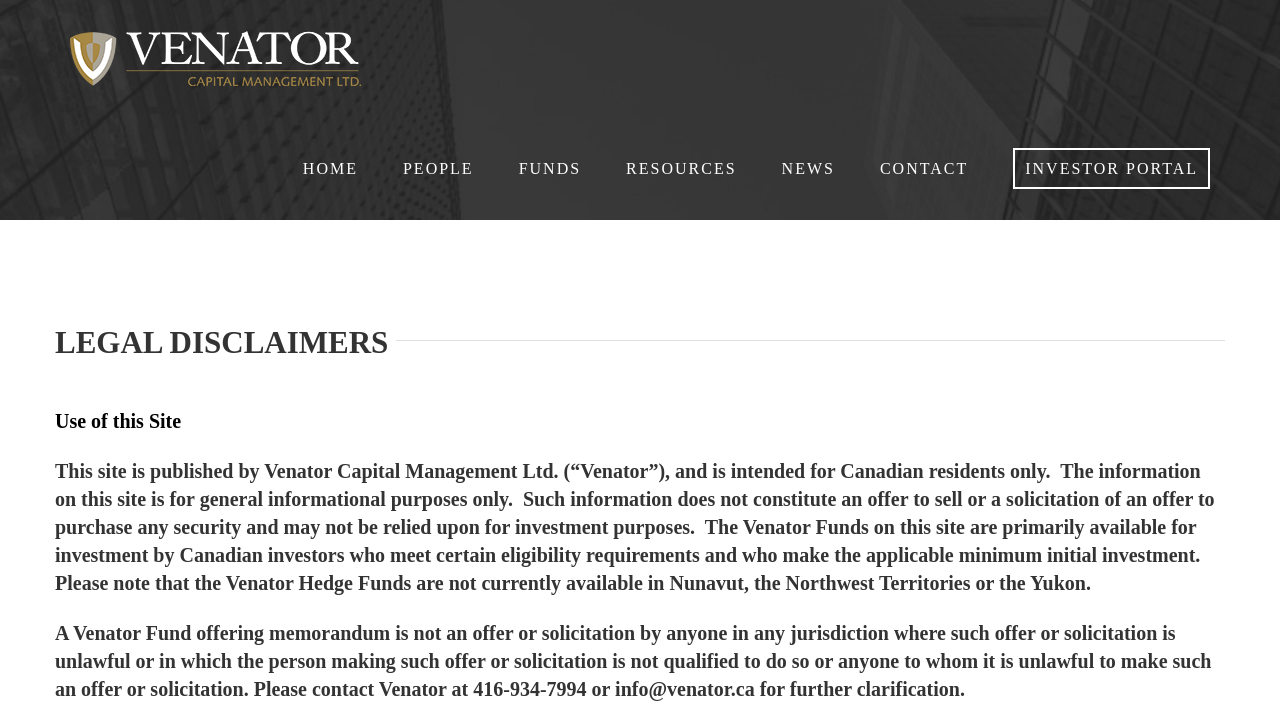Please find the bounding box coordinates in the format (top-left x, top-left y, bottom-right x, bottom-right y) for the given element description. Ensure the coordinates are floating point numbers between 0 and 1. Description: INVESTOR PORTAL

[0.792, 0.162, 0.945, 0.306]